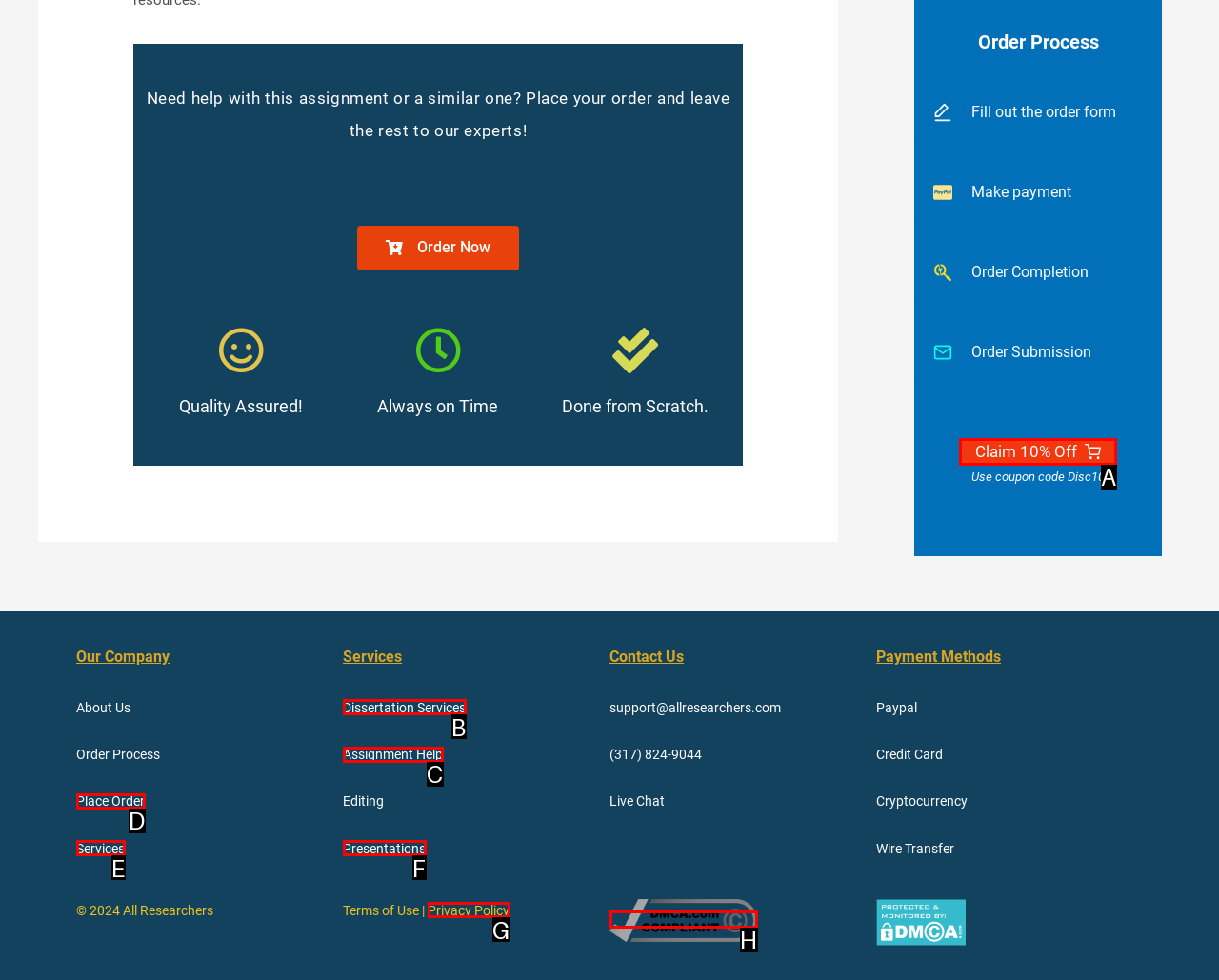Pick the HTML element that corresponds to the description: title="DMCA Compliance information for allresearchers.com"
Answer with the letter of the correct option from the given choices directly.

H